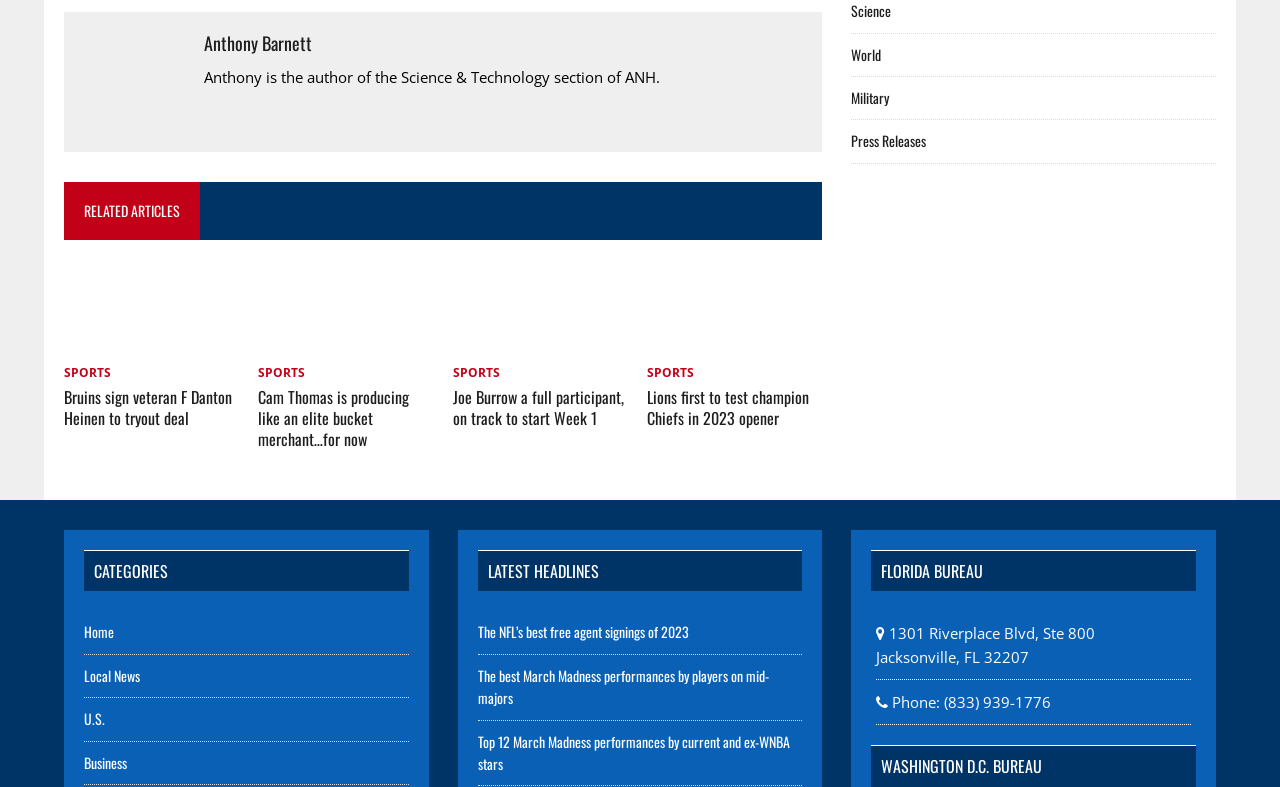Using the element description: "Press Releases", determine the bounding box coordinates. The coordinates should be in the format [left, top, right, bottom], with values between 0 and 1.

[0.665, 0.166, 0.724, 0.192]